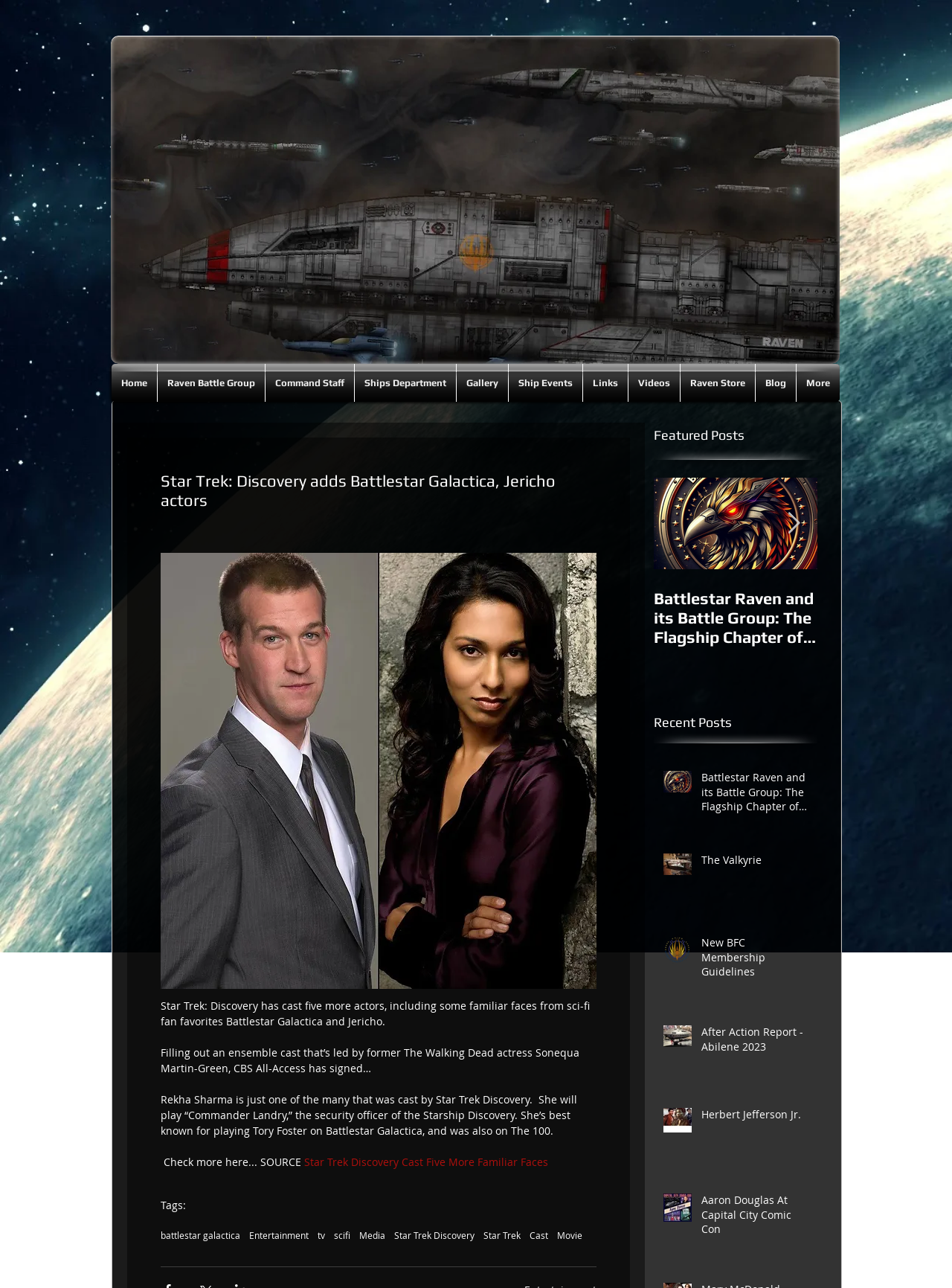Given the webpage screenshot and the description, determine the bounding box coordinates (top-left x, top-left y, bottom-right x, bottom-right y) that define the location of the UI element matching this description: battlestar galactica

[0.169, 0.955, 0.252, 0.964]